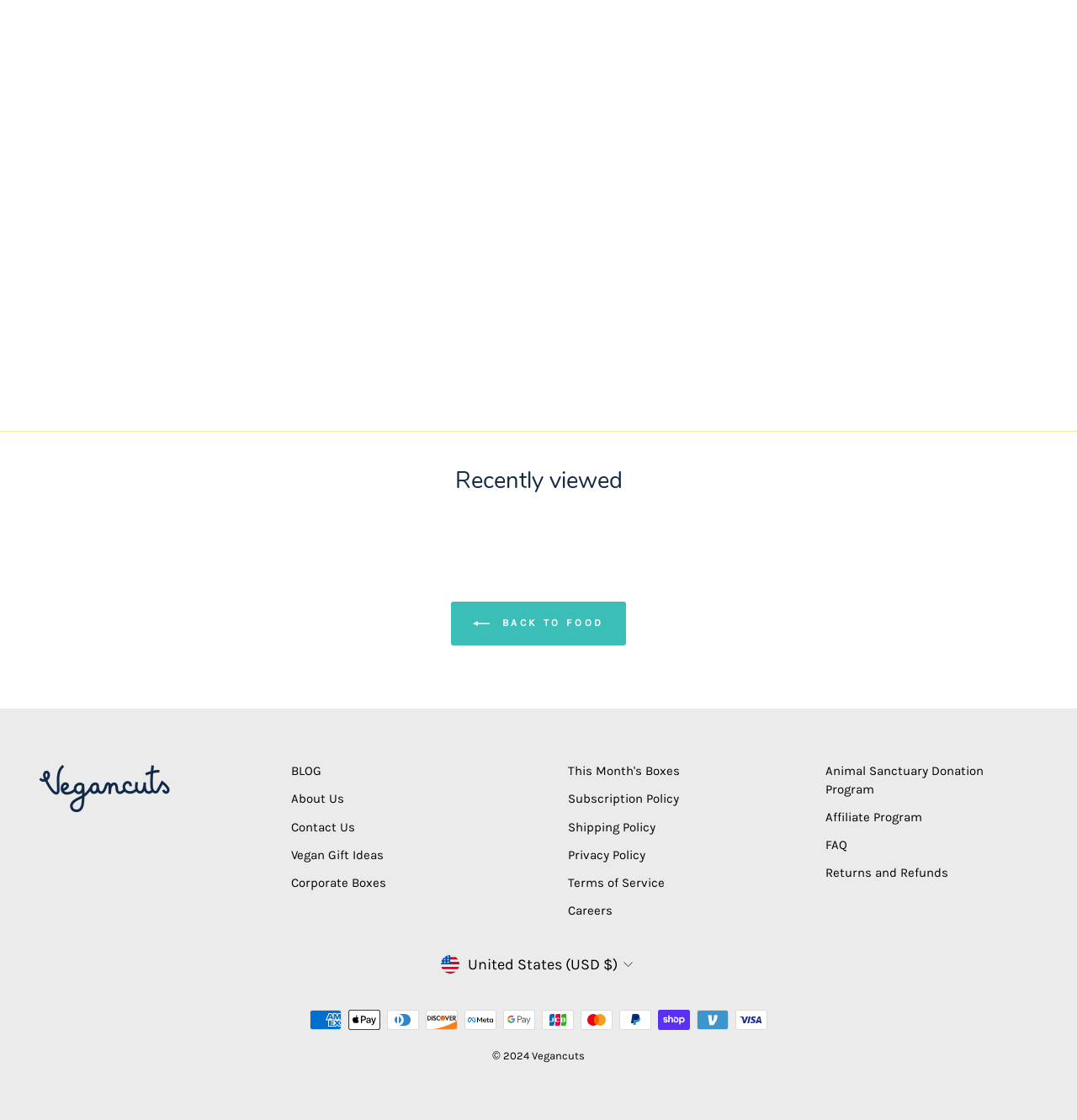What is the name of the gift box?
Please interpret the details in the image and answer the question thoroughly.

I found the answer by looking at the link element with the text 'Premium Snack & Self-Care Gift Box $65.00 USD' which is hidden but still provides the information about the gift box.